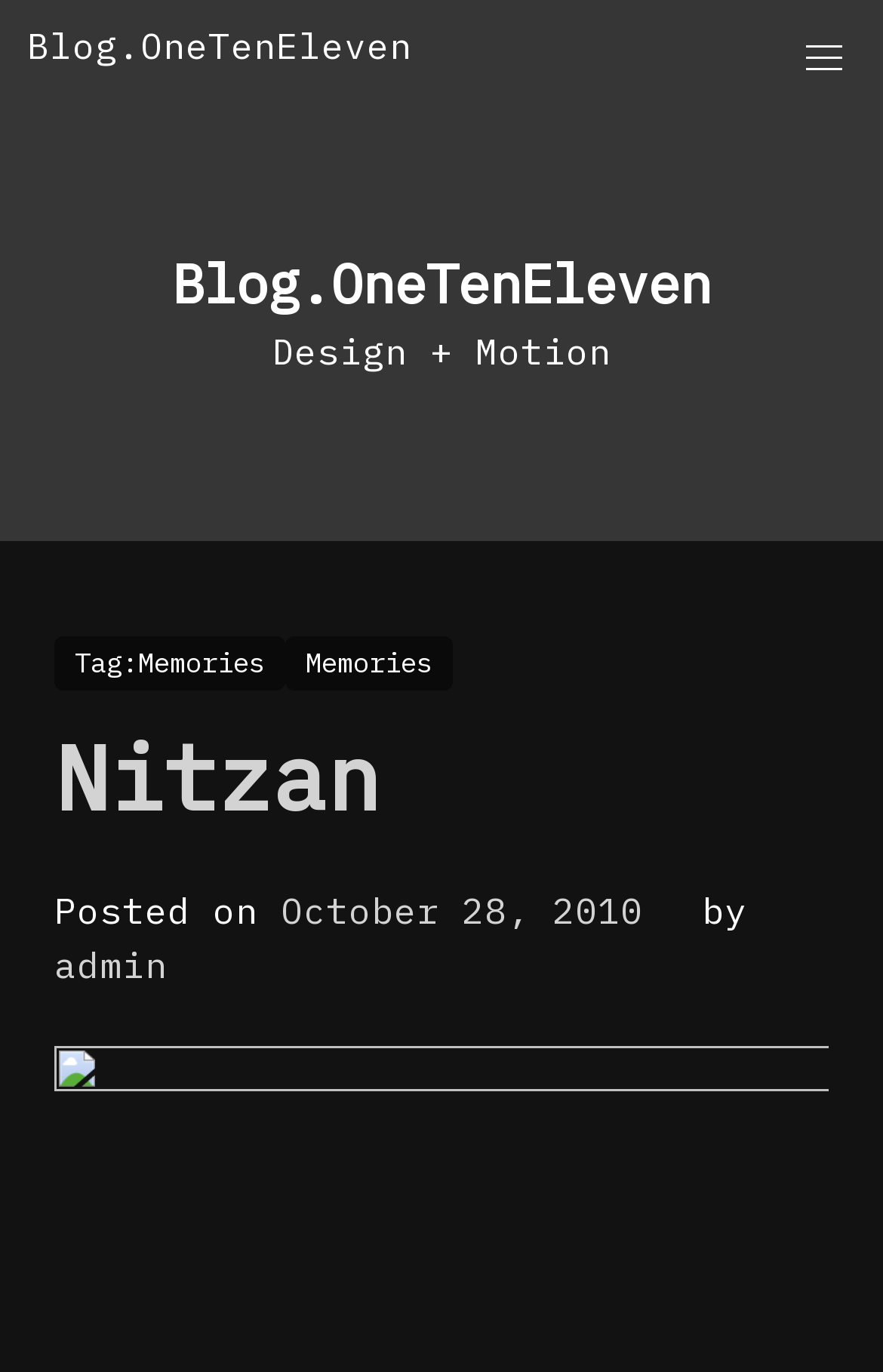Provide your answer in one word or a succinct phrase for the question: 
What is the design style of the blog?

Design + Motion